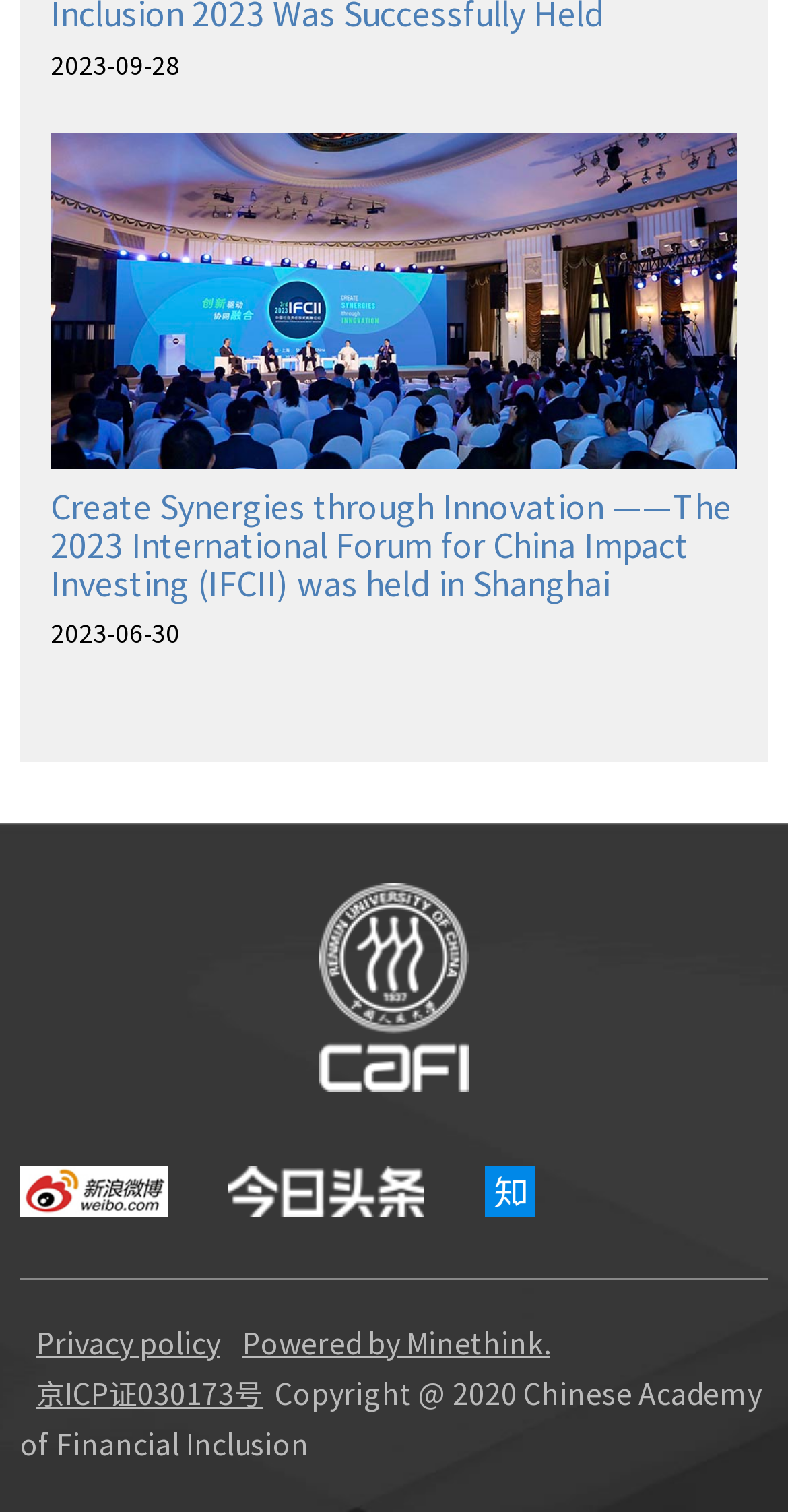How many links are there in the webpage?
Using the screenshot, give a one-word or short phrase answer.

7